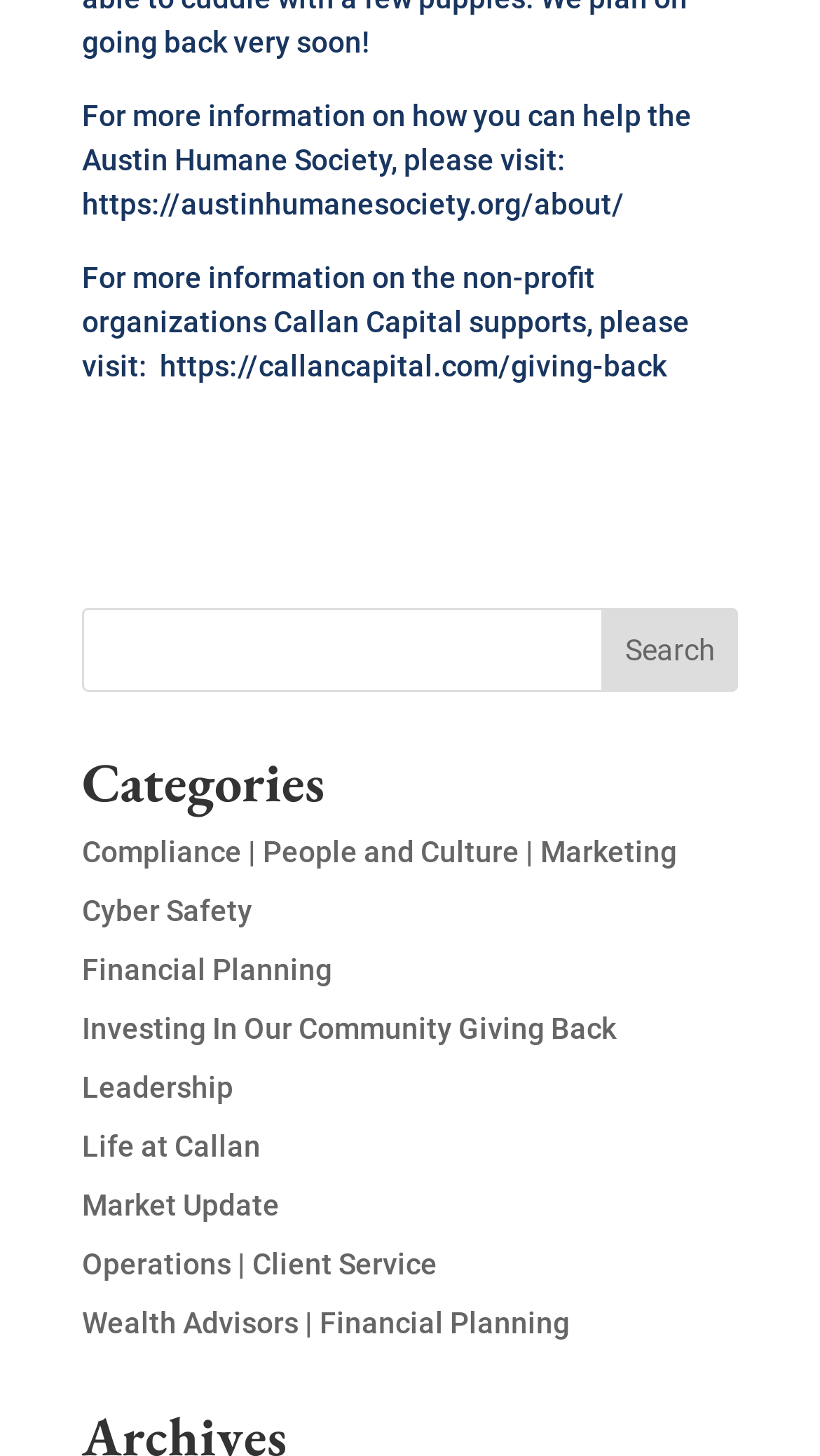Determine the bounding box coordinates of the clickable element to achieve the following action: 'view Compliance category'. Provide the coordinates as four float values between 0 and 1, formatted as [left, top, right, bottom].

[0.1, 0.574, 0.826, 0.597]